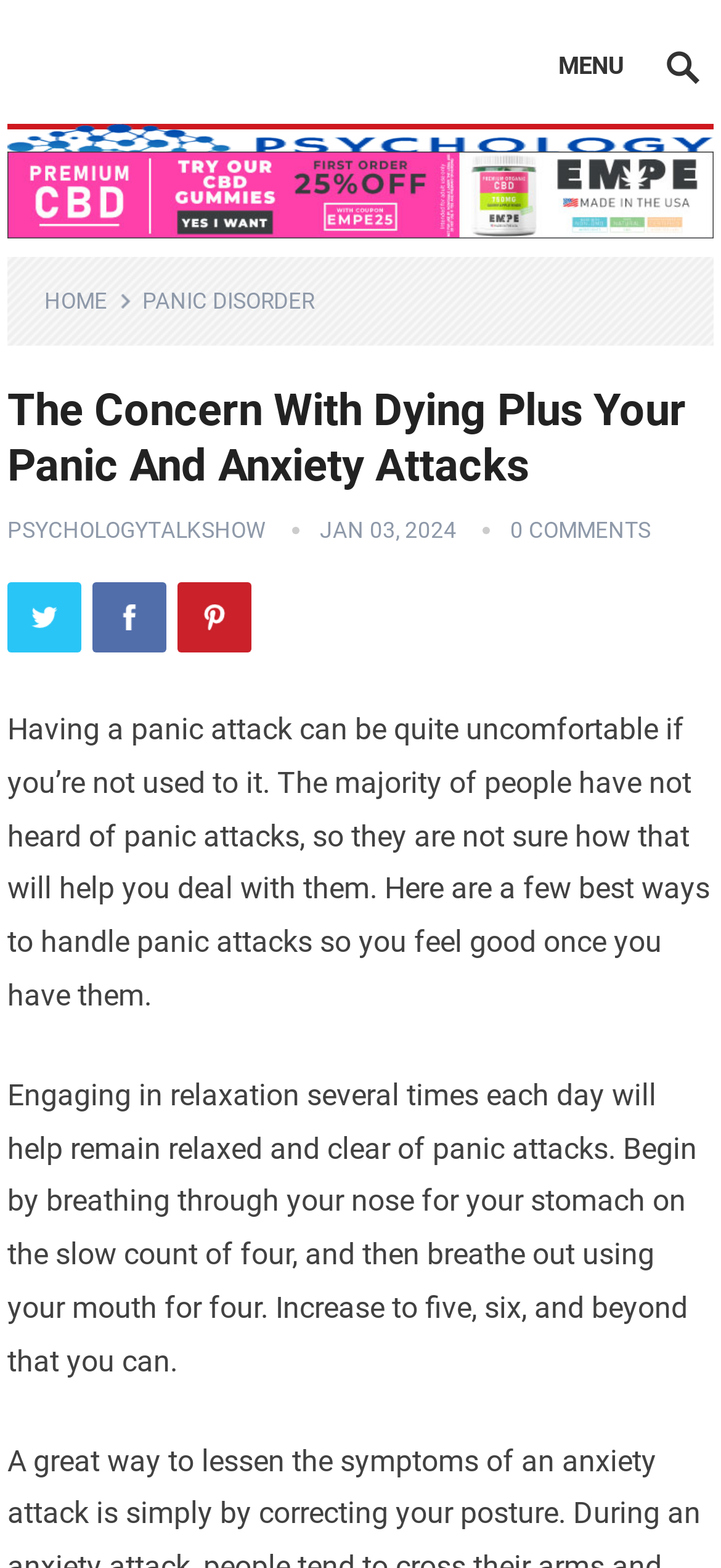Please look at the image and answer the question with a detailed explanation: What is the first step to handle panic attacks?

The first step to handle panic attacks is to engage in relaxation techniques, which involves breathing through the nose for a slow count of four, and then breathing out through the mouth for a count of four, as mentioned in the article.